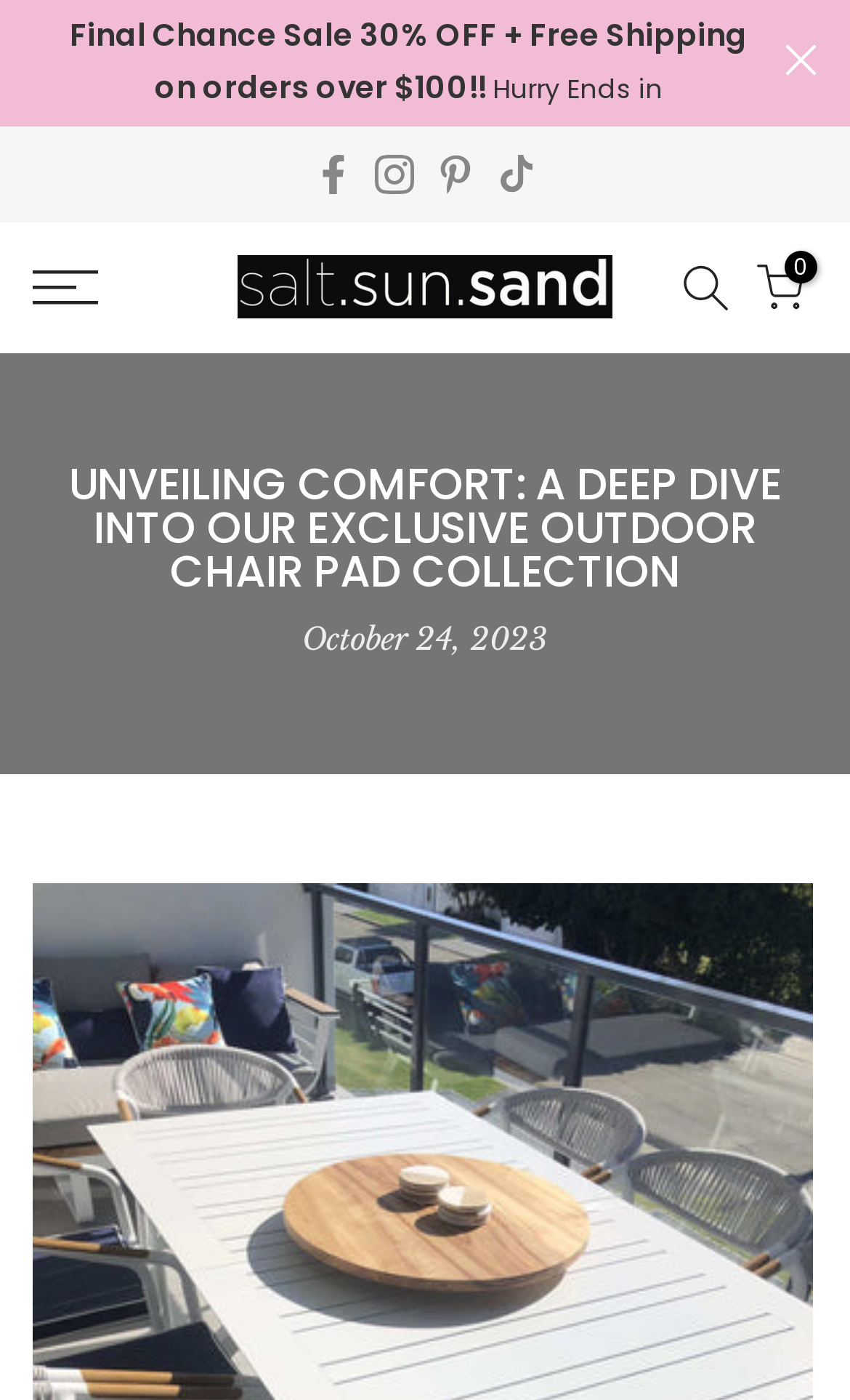What is the minimum order value for free shipping?
Please answer using one word or phrase, based on the screenshot.

$100